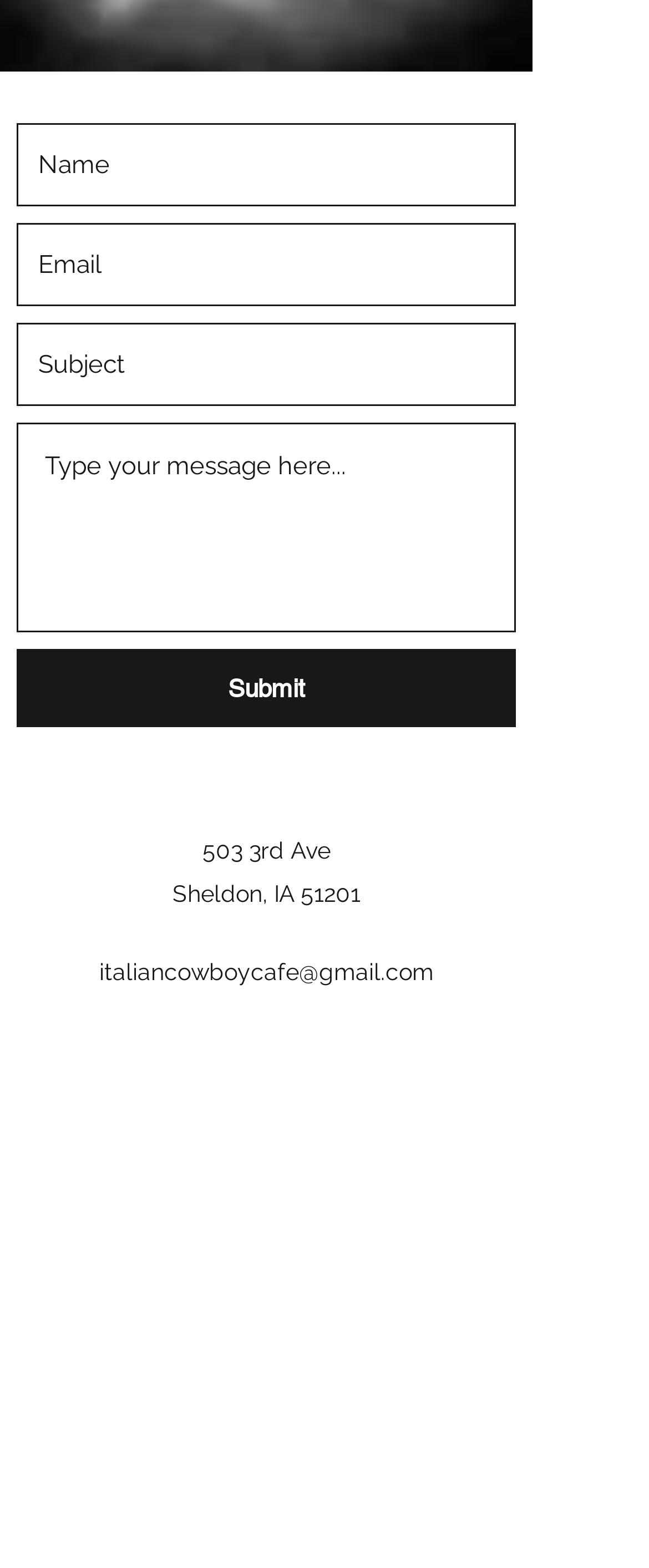How can users contact the cafe via email?
Refer to the image and give a detailed answer to the question.

The webpage contains a heading element that displays the email address of the cafe, which is italiancowboycafe@gmail.com, and it is also a clickable link.